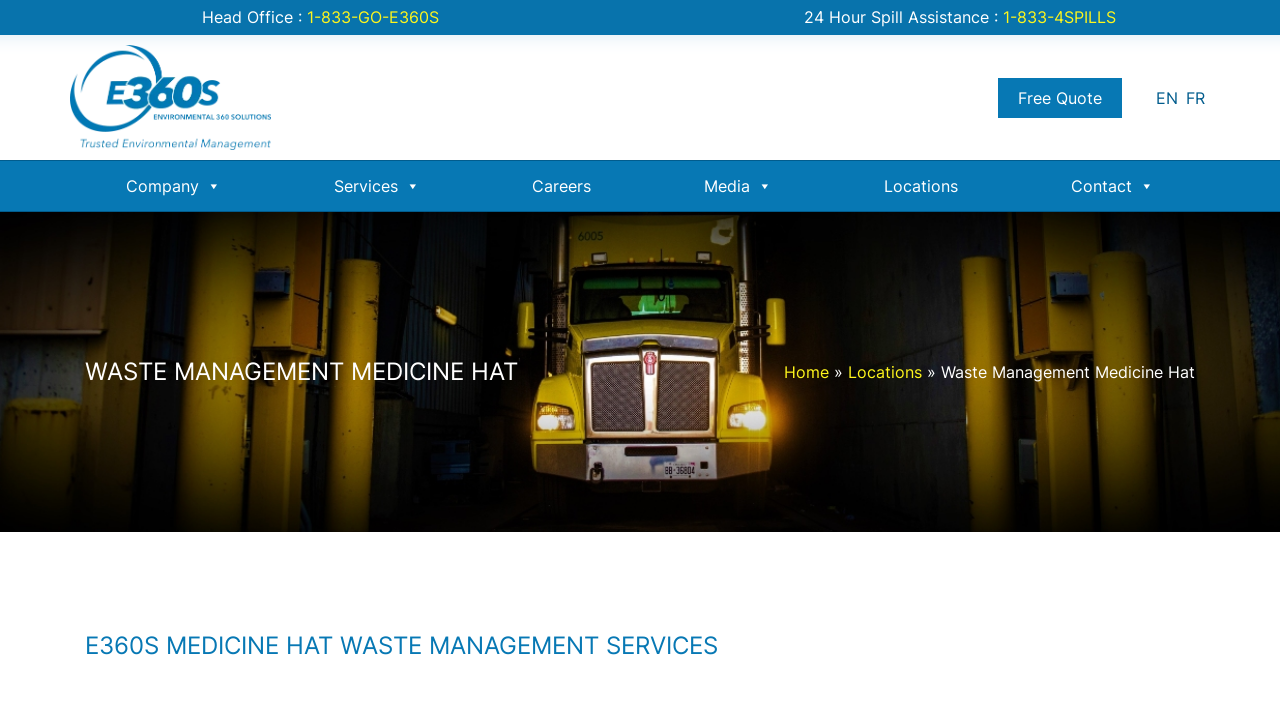What is the address of the Head Office?
Based on the content of the image, thoroughly explain and answer the question.

I found the address of the Head Office by looking at the meta description of the webpage, which mentions the address as '1169 Brier Park Way NW, Medicine Hat, AB, T1C 1T2'.